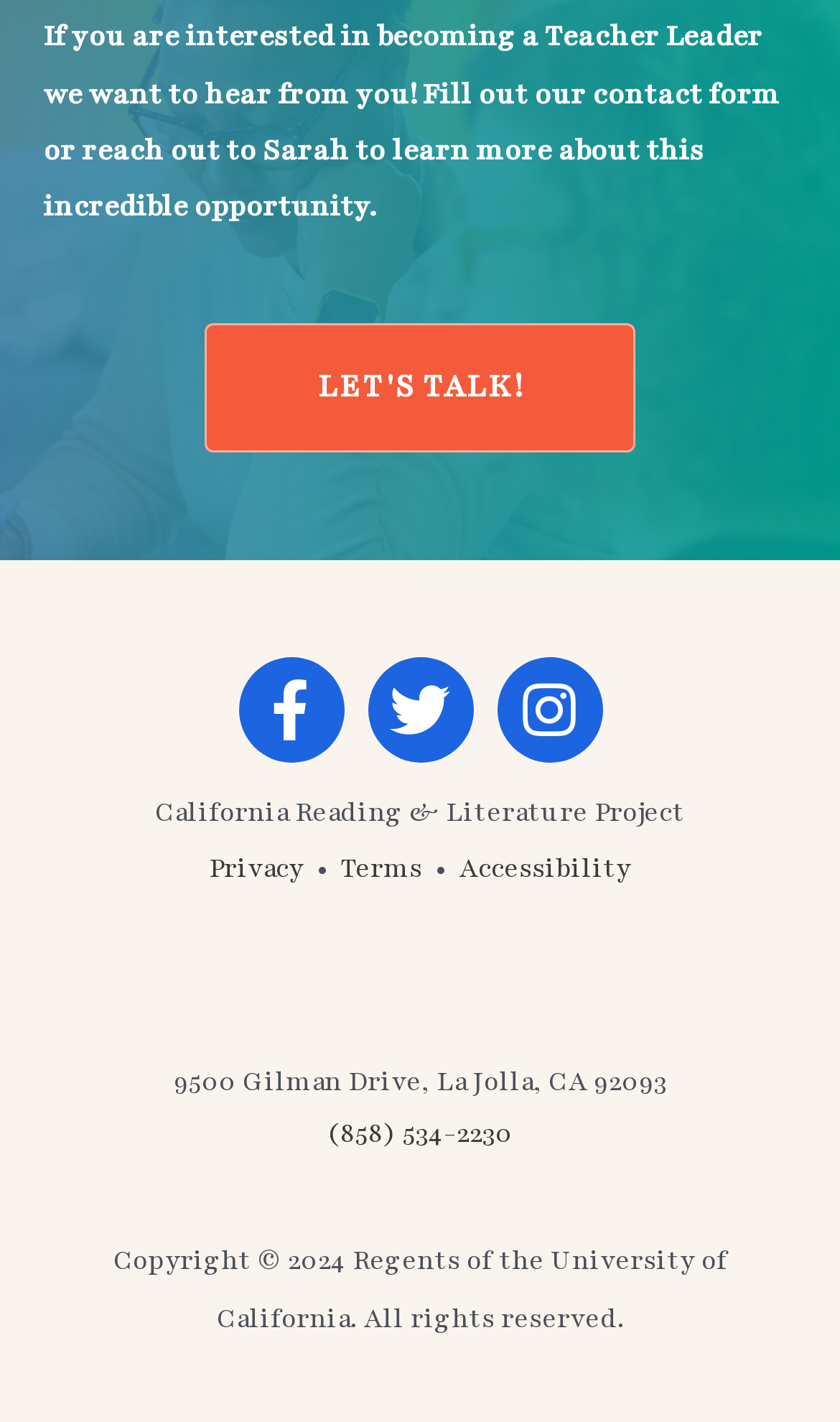Provide the bounding box coordinates, formatted as (top-left x, top-left y, bottom-right x, bottom-right y), with all values being floating point numbers between 0 and 1. Identify the bounding box of the UI element that matches the description: Privacy

[0.249, 0.599, 0.369, 0.623]